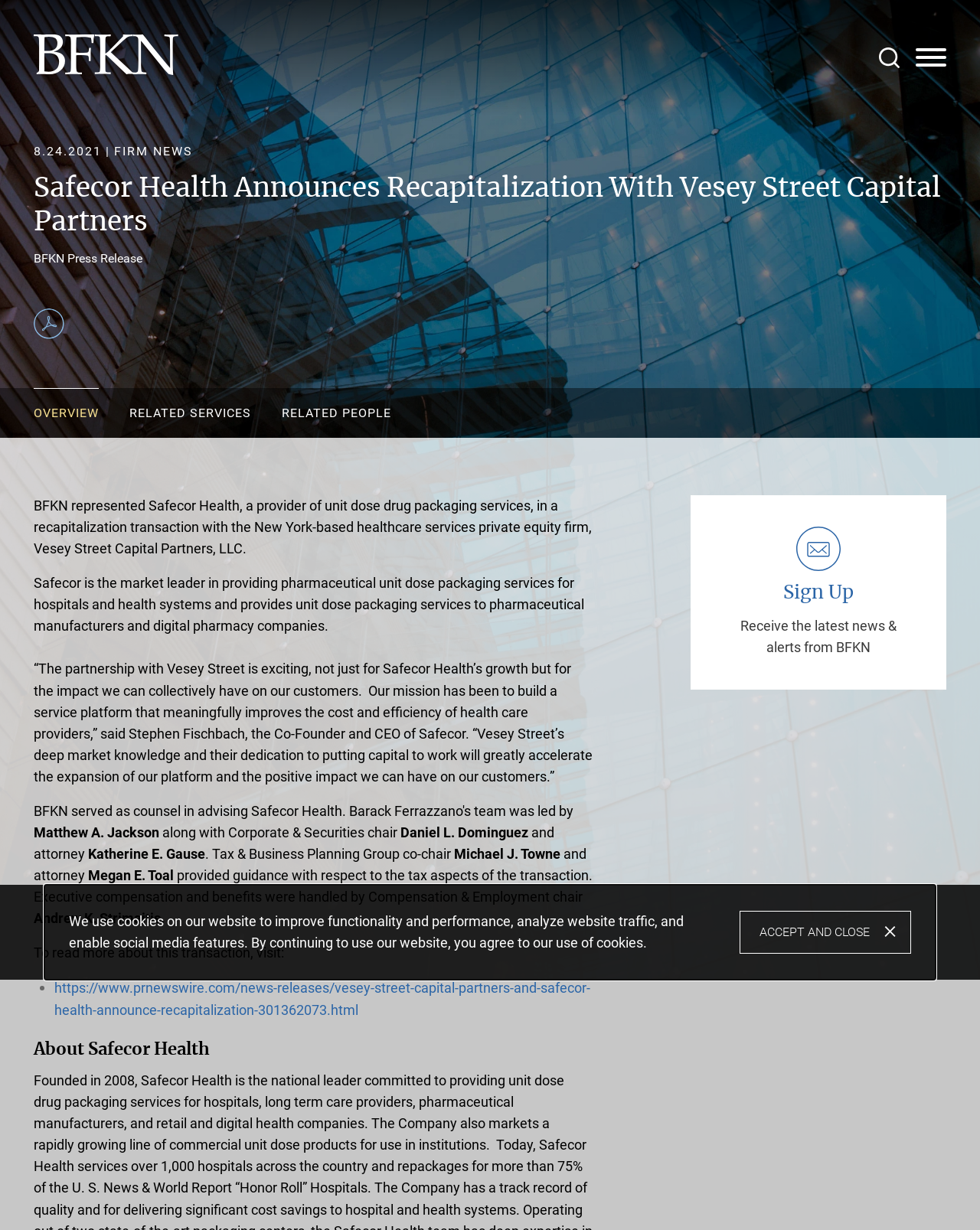Please identify the bounding box coordinates of where to click in order to follow the instruction: "Search for something".

[0.897, 0.039, 0.918, 0.055]